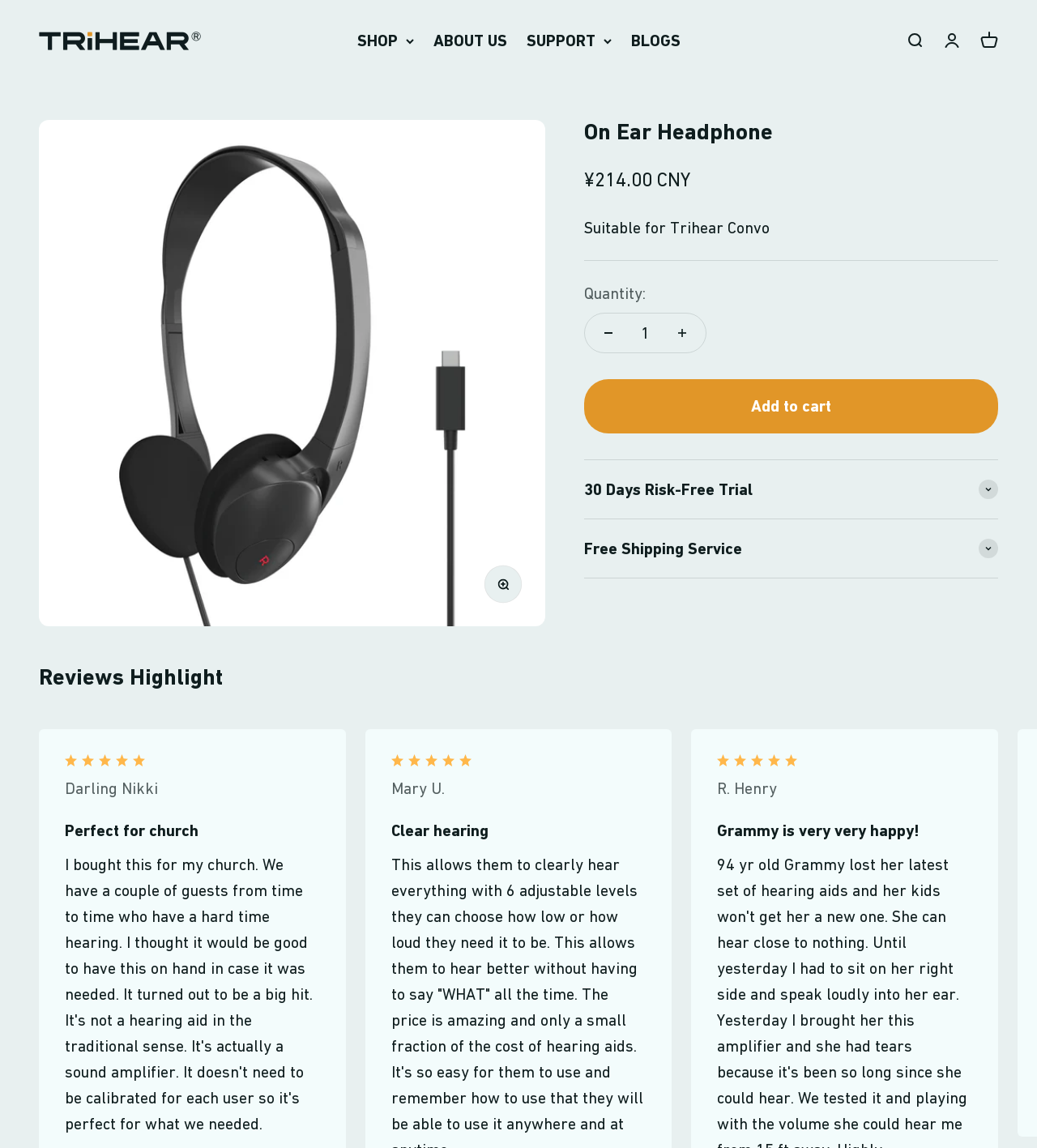Please locate the UI element described by "Trihear" and provide its bounding box coordinates.

[0.038, 0.027, 0.194, 0.043]